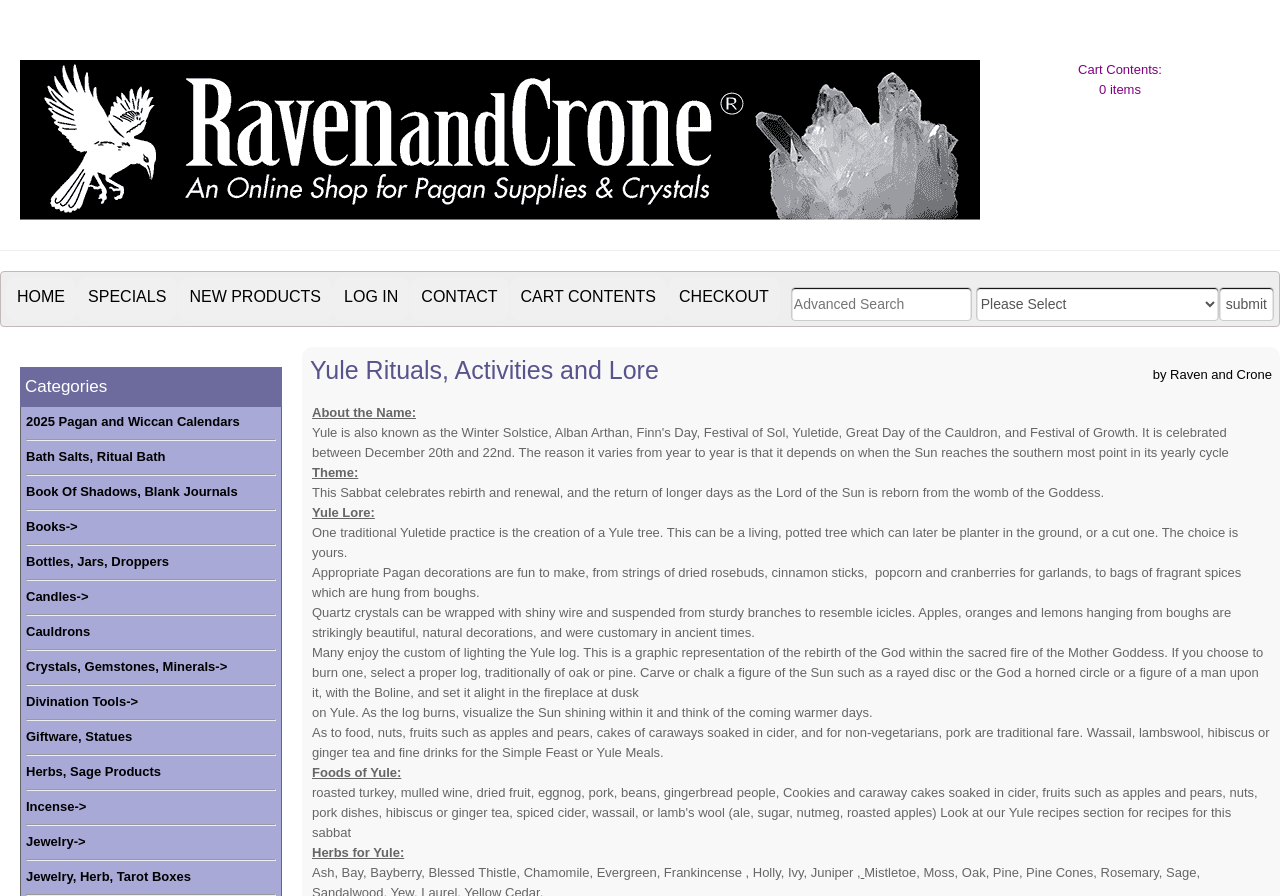Can you provide the bounding box coordinates for the element that should be clicked to implement the instruction: "Go to the 'Categories' section"?

[0.02, 0.415, 0.216, 0.449]